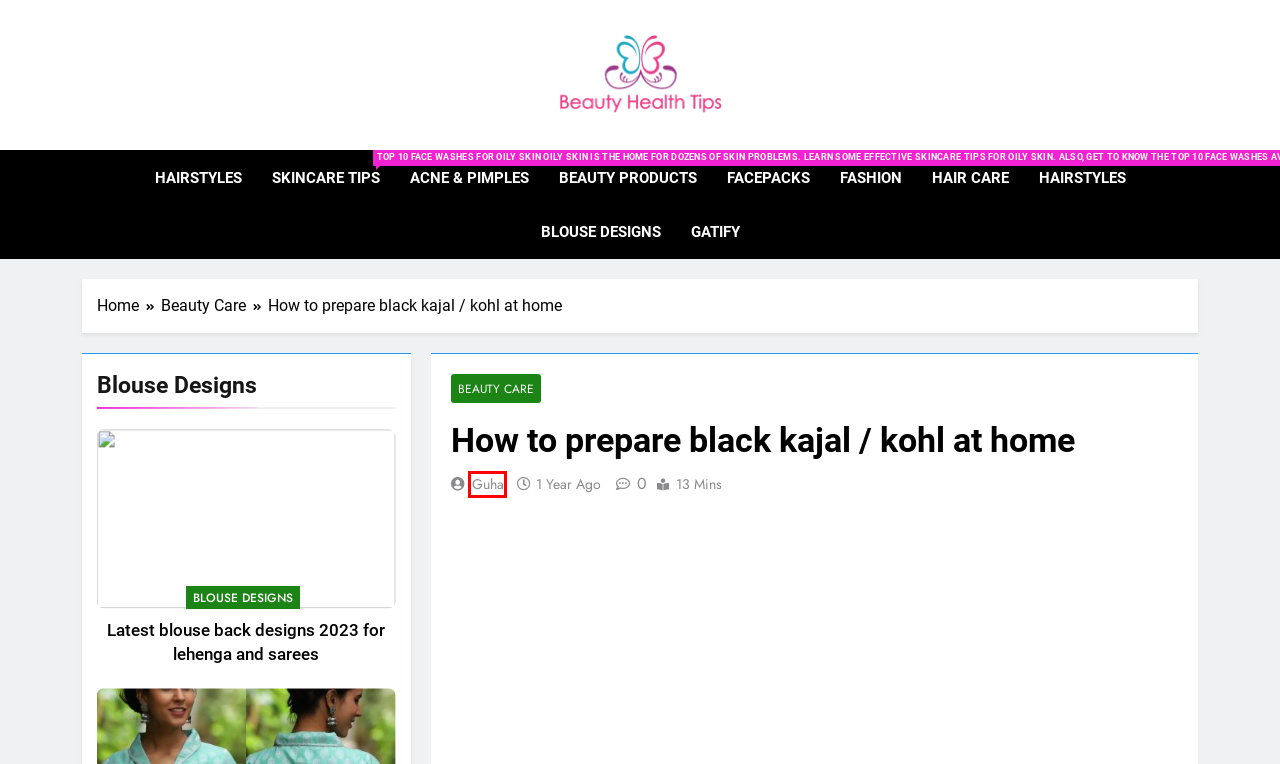Take a look at the provided webpage screenshot featuring a red bounding box around an element. Select the most appropriate webpage description for the page that loads after clicking on the element inside the red bounding box. Here are the candidates:
A. Latest blouse back designs 2023 for lehenga and sarees - Beauty Health Tips
B. Find Properties for Sale, Resale and Rent in Gated Communities - GATIFY
C. guha, Author at Beauty Health Tips
D. Acne & Pimples Archives - Beauty Health Tips
E. Beauty Care Archives - Beauty Health Tips
F. hairstyles Archives - Beauty Health Tips
G. blouse designs Archives - Beauty Health Tips
H. Skincare Tips Archives - Beauty Health Tips

C